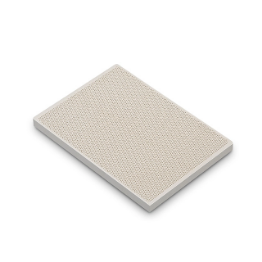What industries commonly use this product?
Using the visual information, respond with a single word or phrase.

Thermal management and energy efficiency